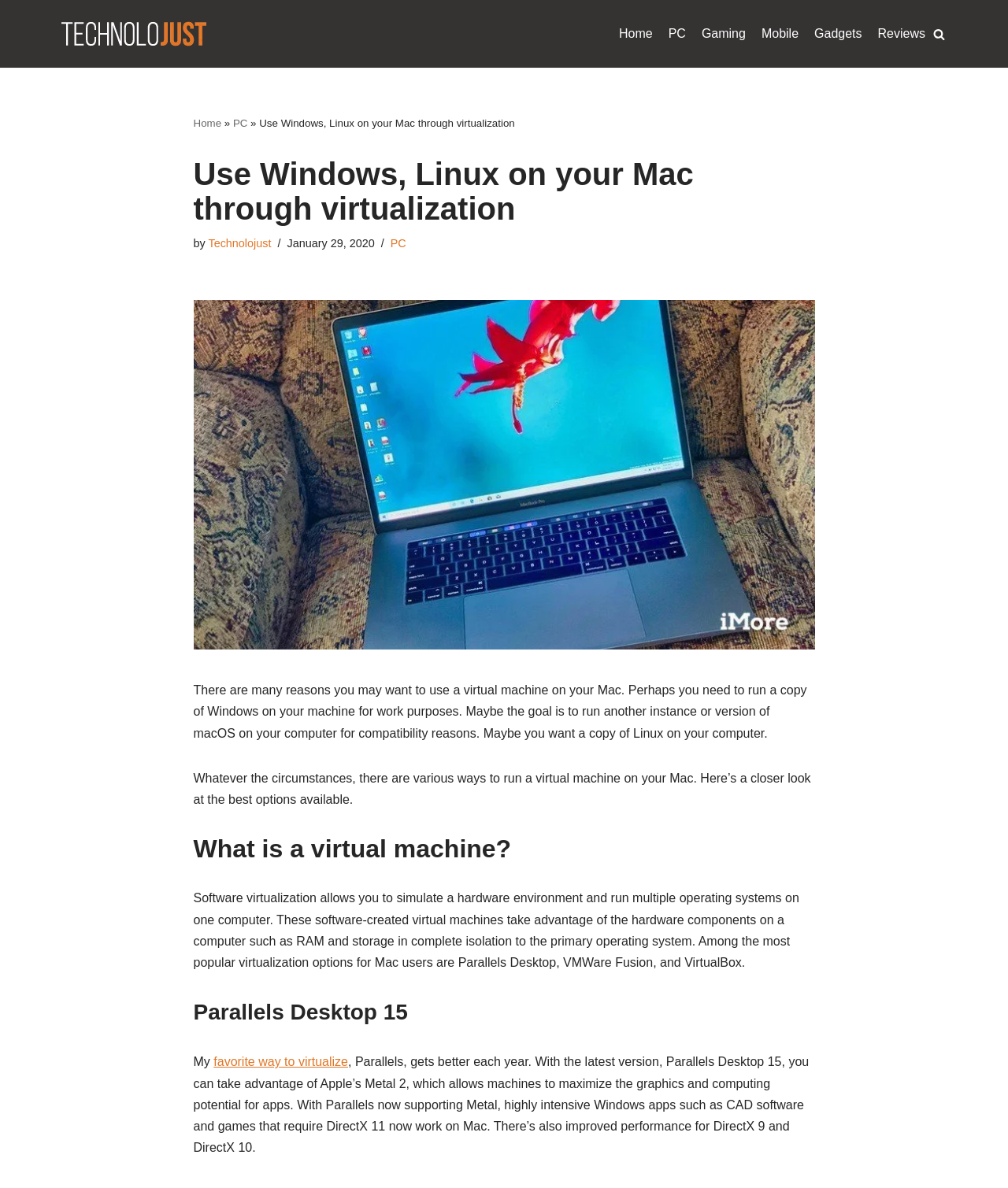Provide the bounding box coordinates for the specified HTML element described in this description: "favorite way to virtualize". The coordinates should be four float numbers ranging from 0 to 1, in the format [left, top, right, bottom].

[0.212, 0.888, 0.345, 0.9]